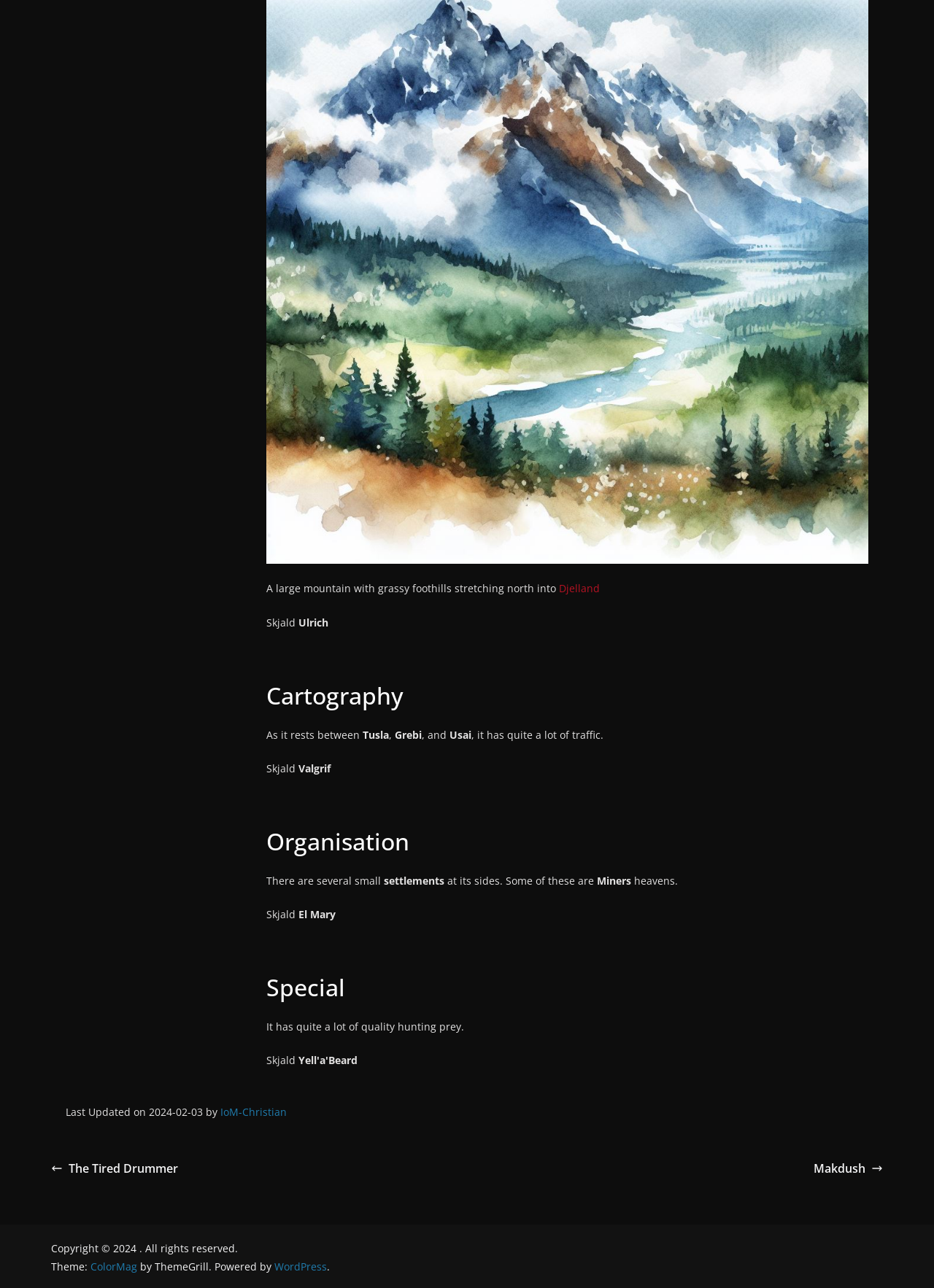Find the bounding box coordinates for the HTML element specified by: "The Tired Drummer".

[0.055, 0.9, 0.191, 0.916]